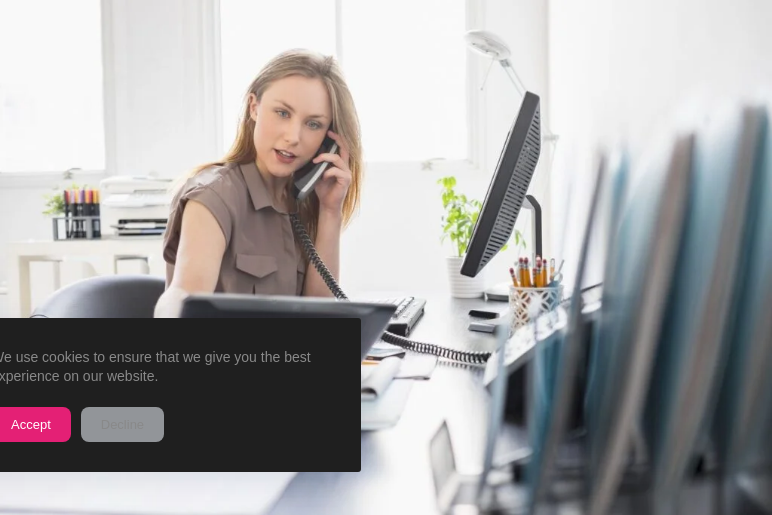What is on the desk?
Please give a detailed answer to the question using the information shown in the image.

The desk in the image has a computer monitor, stationery holders, and a potted plant, which are all essential items for a productive workspace.